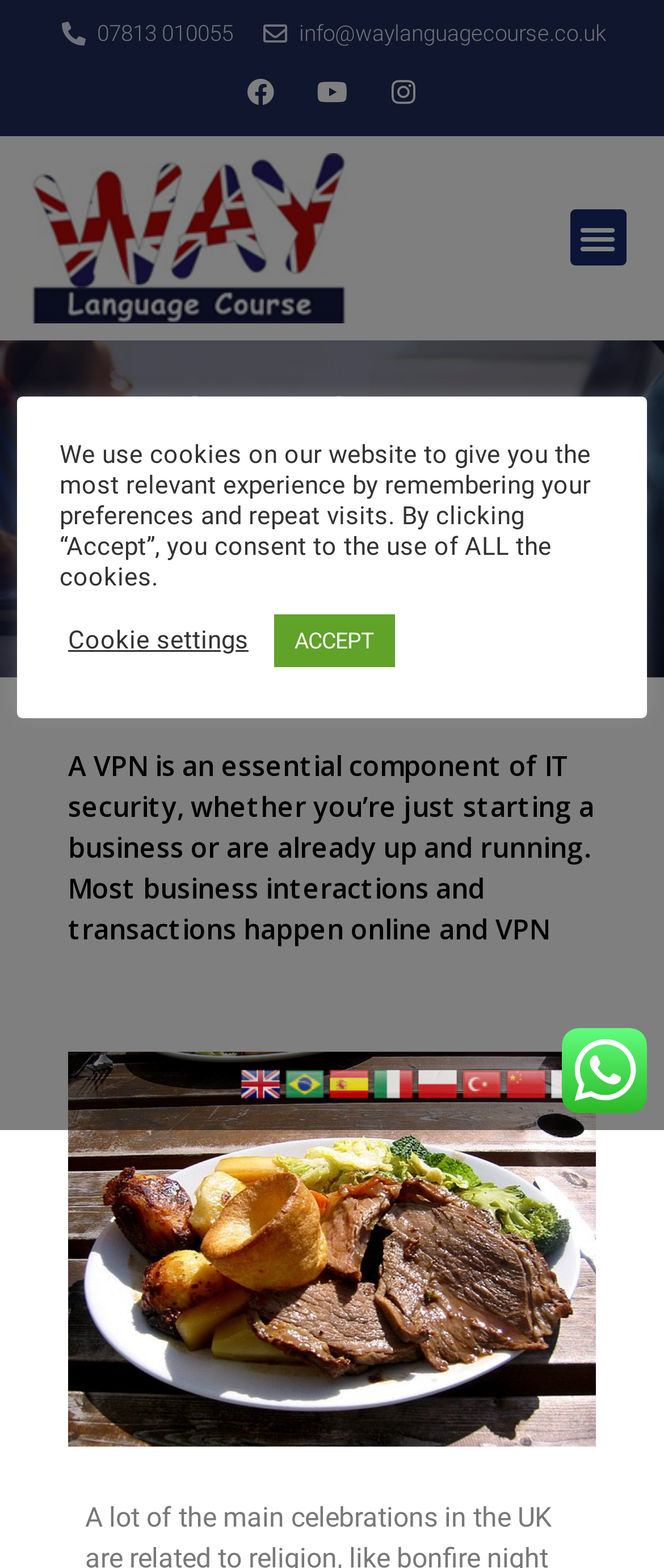Identify the bounding box coordinates of the region that should be clicked to execute the following instruction: "Click the Facebook link".

[0.351, 0.041, 0.433, 0.075]